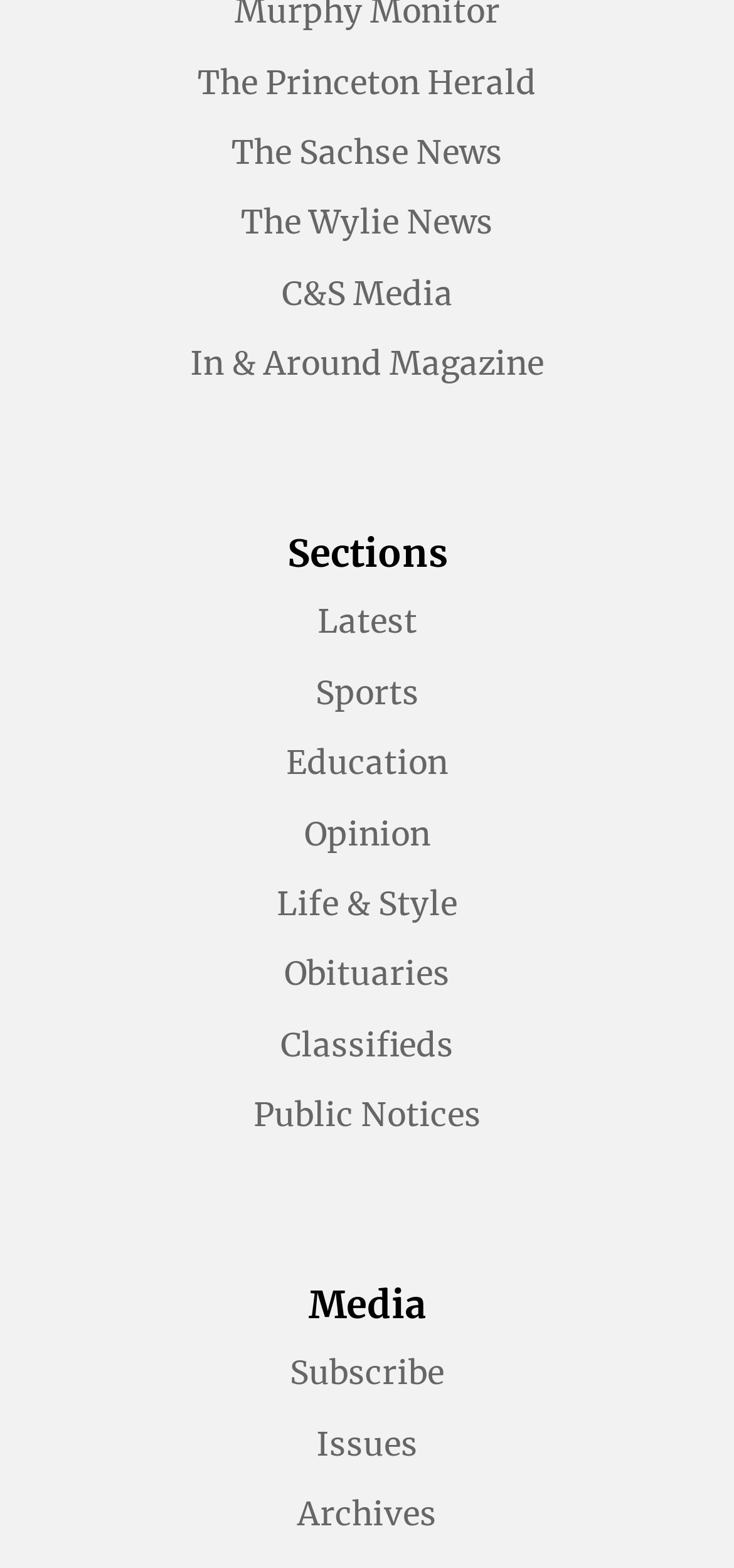What type of content is likely to be found in the 'Obituaries' section?
Please provide a single word or phrase as your answer based on the screenshot.

Death notices